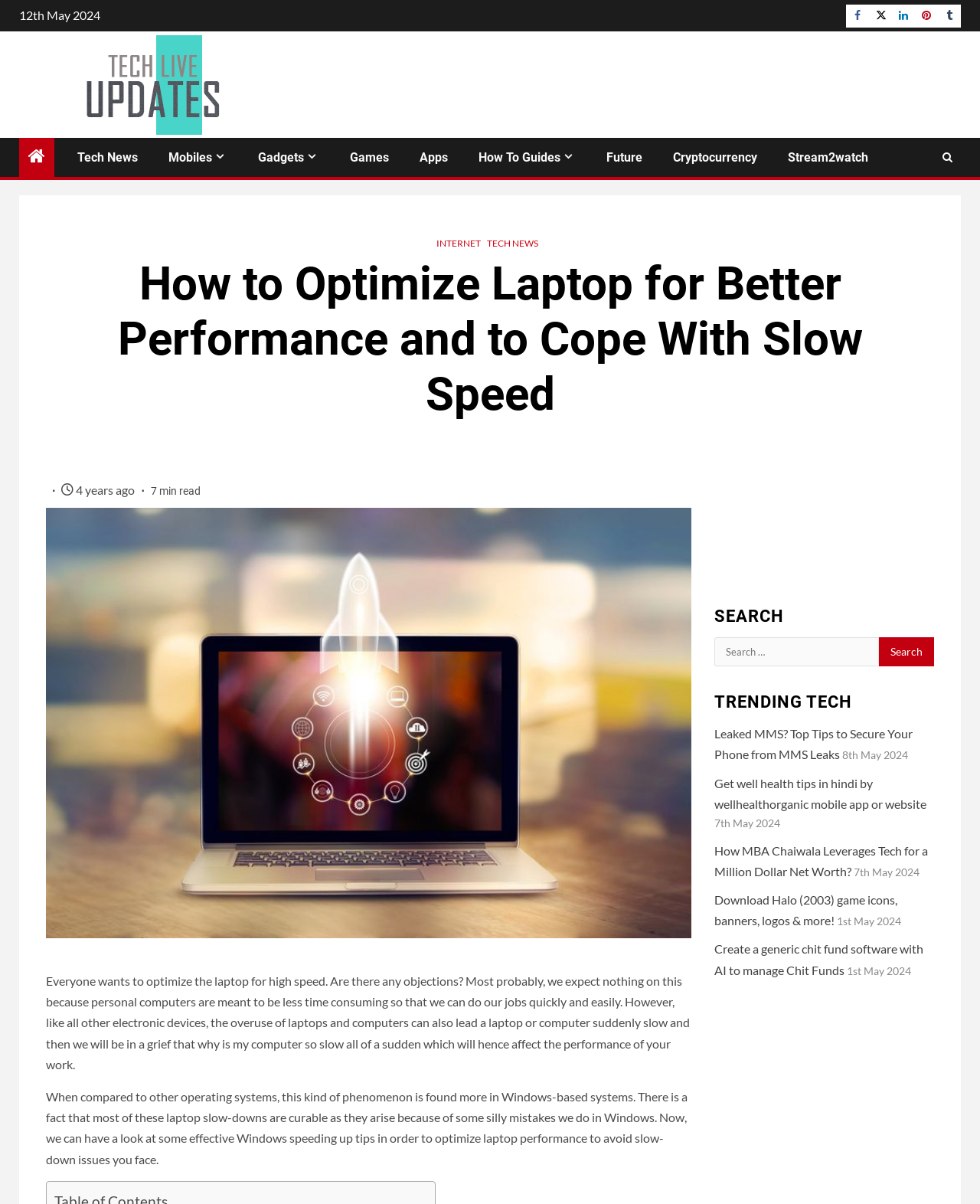Please find the bounding box coordinates for the clickable element needed to perform this instruction: "Read the article about optimizing laptop performance".

[0.112, 0.213, 0.888, 0.35]